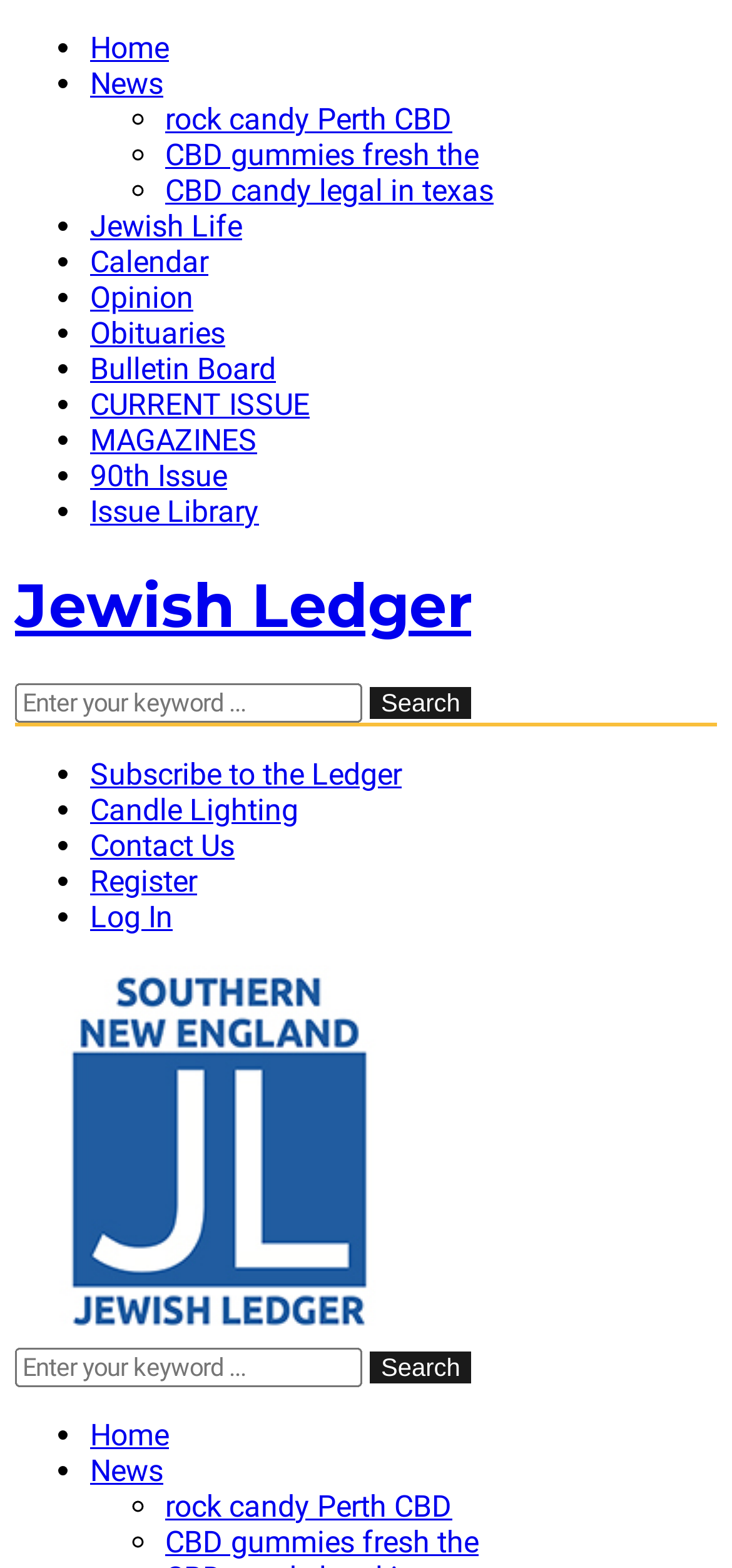Locate the bounding box coordinates for the element described below: "CURRENT ISSUE". The coordinates must be four float values between 0 and 1, formatted as [left, top, right, bottom].

[0.123, 0.247, 0.423, 0.269]